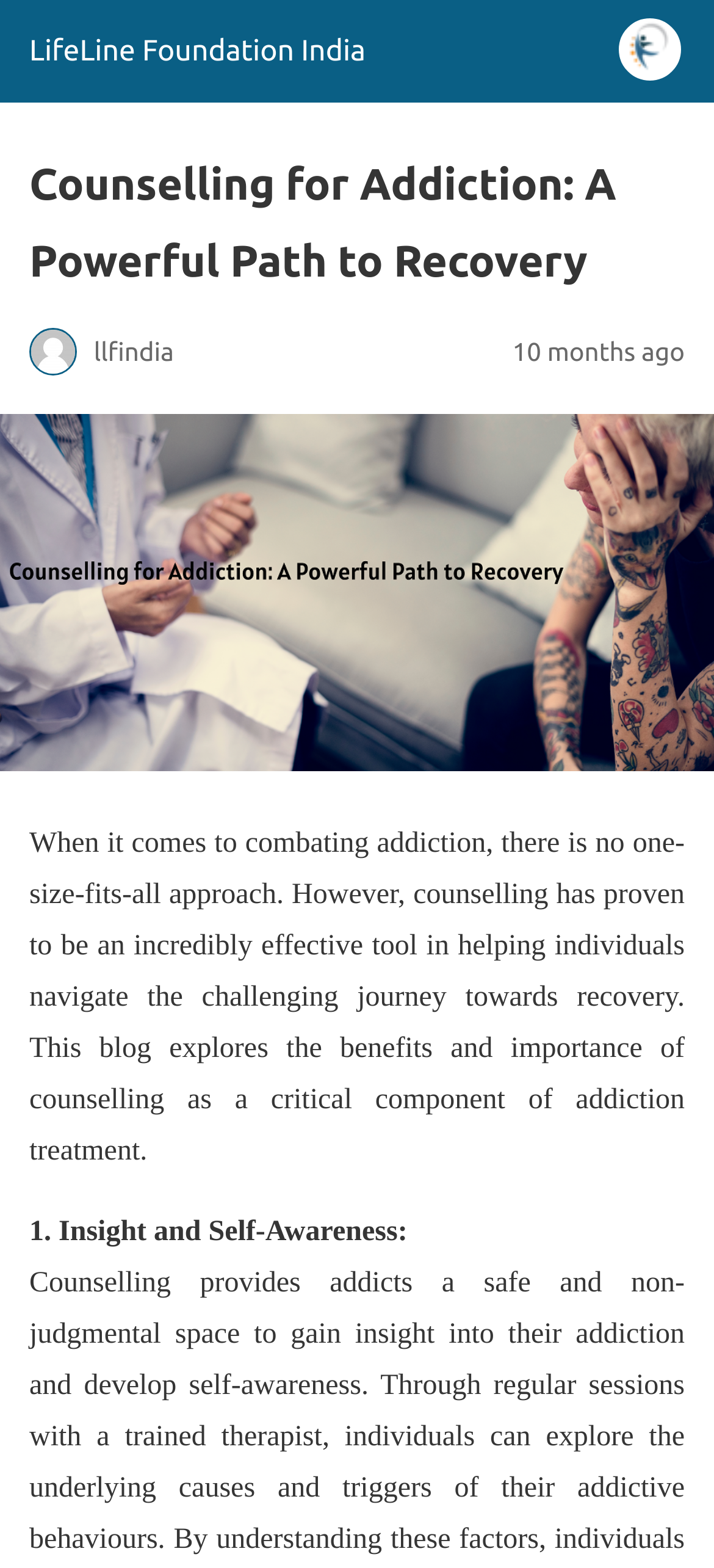Provide a one-word or short-phrase response to the question:
What is the organization behind this webpage?

LifeLine Foundation India